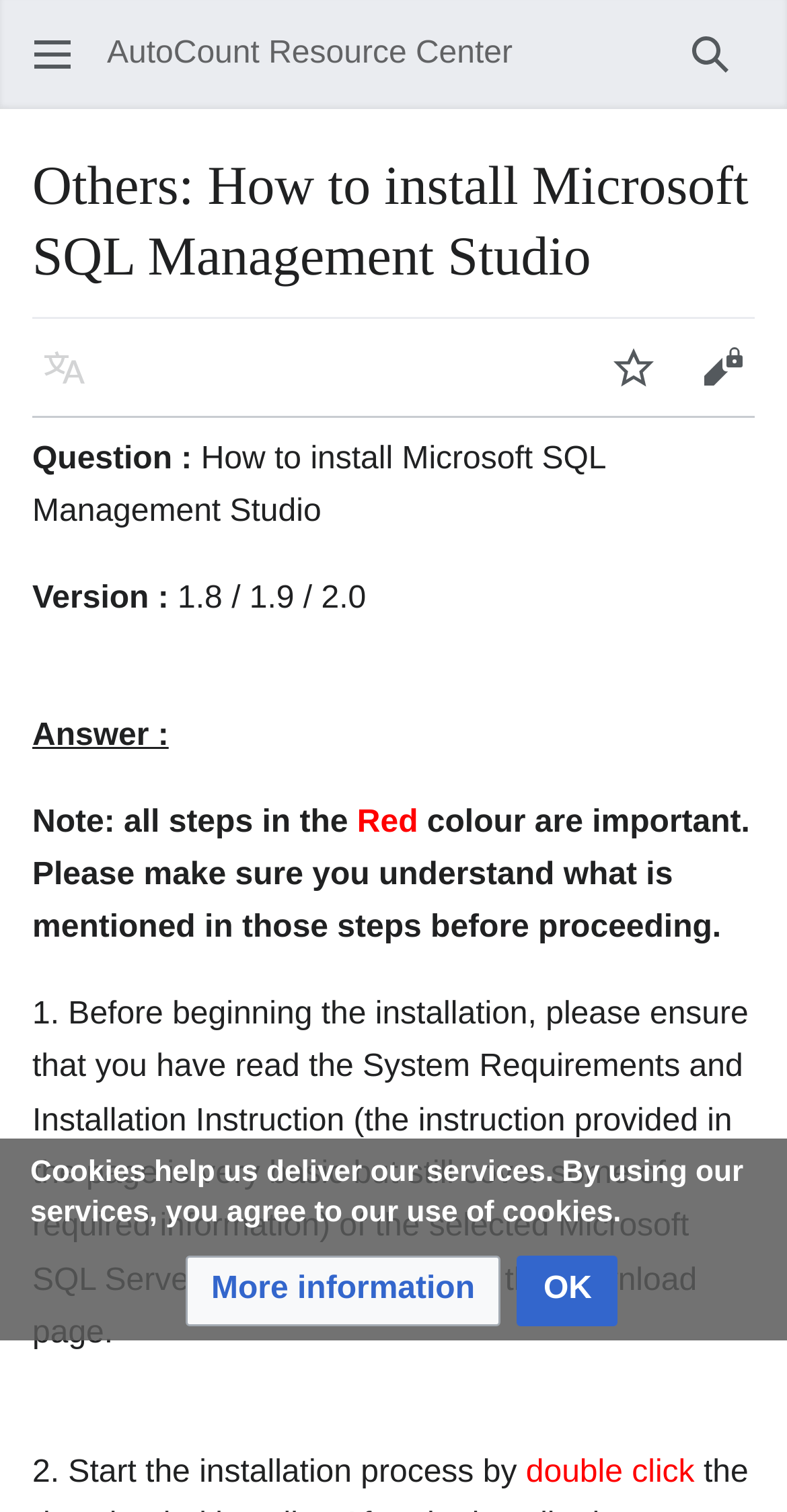Using the webpage screenshot and the element description View source, determine the bounding box coordinates. Specify the coordinates in the format (top-left x, top-left y, bottom-right x, bottom-right y) with values ranging from 0 to 1.

[0.862, 0.213, 0.974, 0.272]